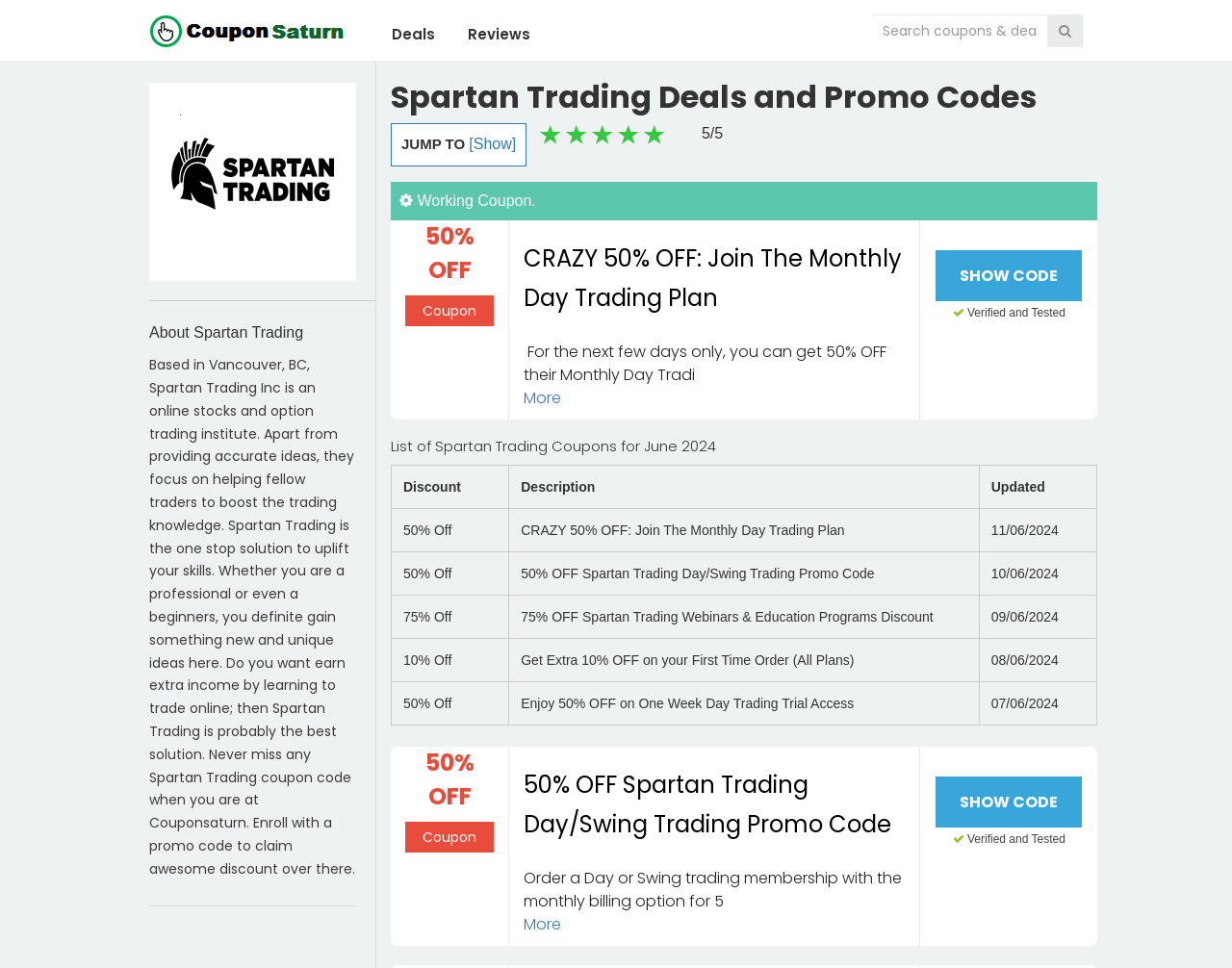Create a detailed narrative of the webpage’s visual and textual elements.

This webpage is about Couponsaturn, a platform that offers multiple Spartan Trading coupon codes for trading courses. At the top left corner, there is a logo image and a navigation menu with links to "Deals" and "Reviews". On the right side, there is a search bar with a magnifying glass icon and a "Search coupons & deals" placeholder text.

Below the navigation menu, there is a heading that reads "Spartan Trading Deals and Promo Codes". Underneath, there is a table with a "JUMP TO" link and a rating system with 5 stars. The table has multiple rows, each containing a discount offer, a description, and an updated date. The offers include "50% Off", "75% Off", and "10% Off" discounts on various Spartan Trading courses and plans.

On the right side of the table, there are multiple links to coupon codes, including "CRAZY 50% OFF: Join The Monthly Day Trading Plan" and "50% OFF Spartan Trading Day/Swing Trading Promo Code". Each link has a "SHOW CODE" button and a "Verified and Tested" label.

Below the table, there is a section about Spartan Trading, including an image, a heading, and a paragraph of text that describes the company and its services. The text explains that Spartan Trading is an online stocks and options trading institute based in Vancouver, BC, and that it provides accurate trading ideas and helps traders boost their knowledge.

Overall, the webpage is designed to provide users with various coupon codes and discounts for Spartan Trading courses and plans, along with information about the company and its services.